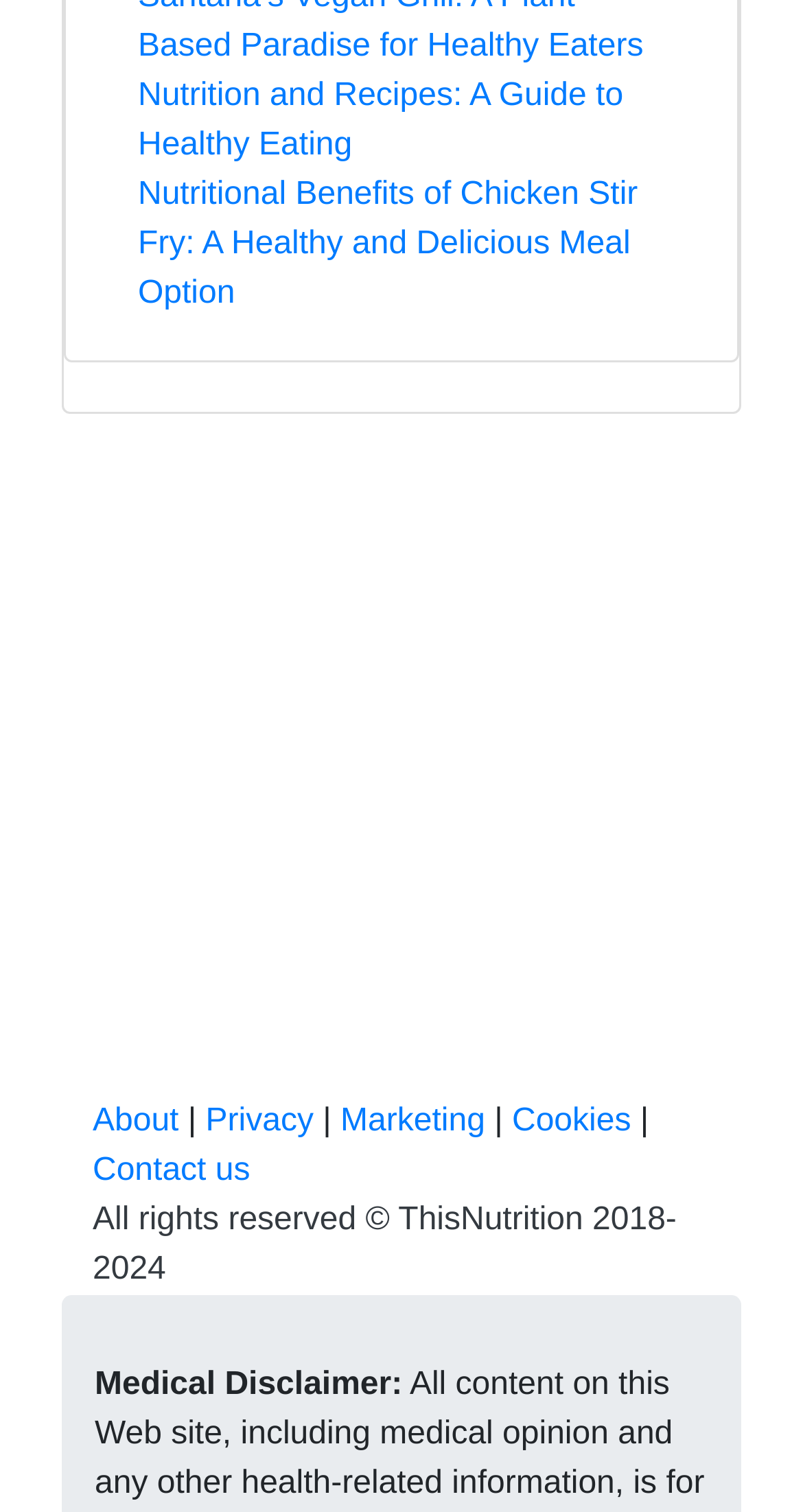What is the topic of the first link?
Could you please answer the question thoroughly and with as much detail as possible?

The first link on the webpage has the text 'Nutrition and Recipes: A Guide to Healthy Eating', which suggests that the topic of this link is related to nutrition and recipes.